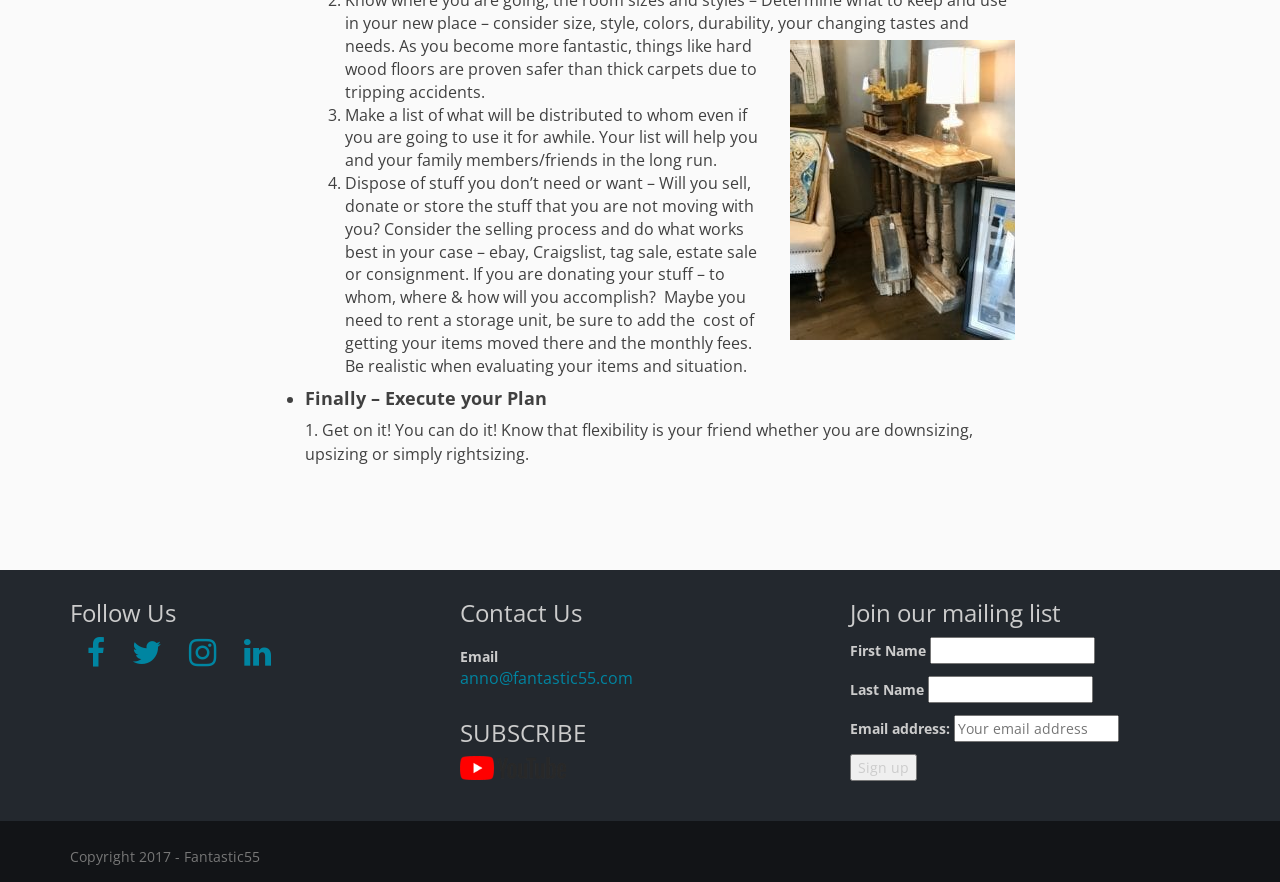How many social media links are available?
Using the image as a reference, give an elaborate response to the question.

The social media links are available in the 'Follow Us' section which includes links to Facebook, Twitter, LinkedIn, and Instagram, hence there are 4 social media links available.